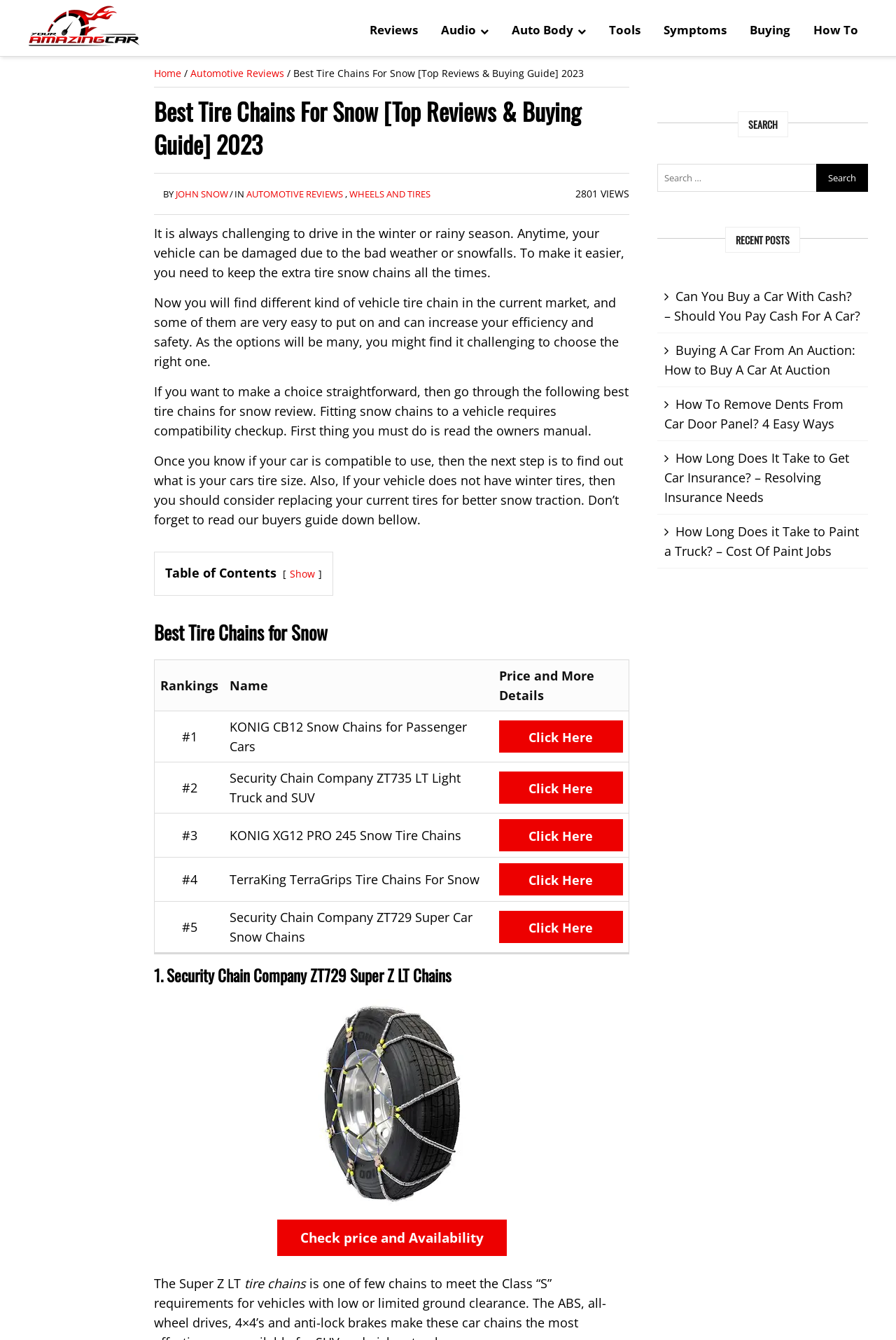Pinpoint the bounding box coordinates of the element to be clicked to execute the instruction: "Search for a keyword".

[0.734, 0.122, 0.969, 0.143]